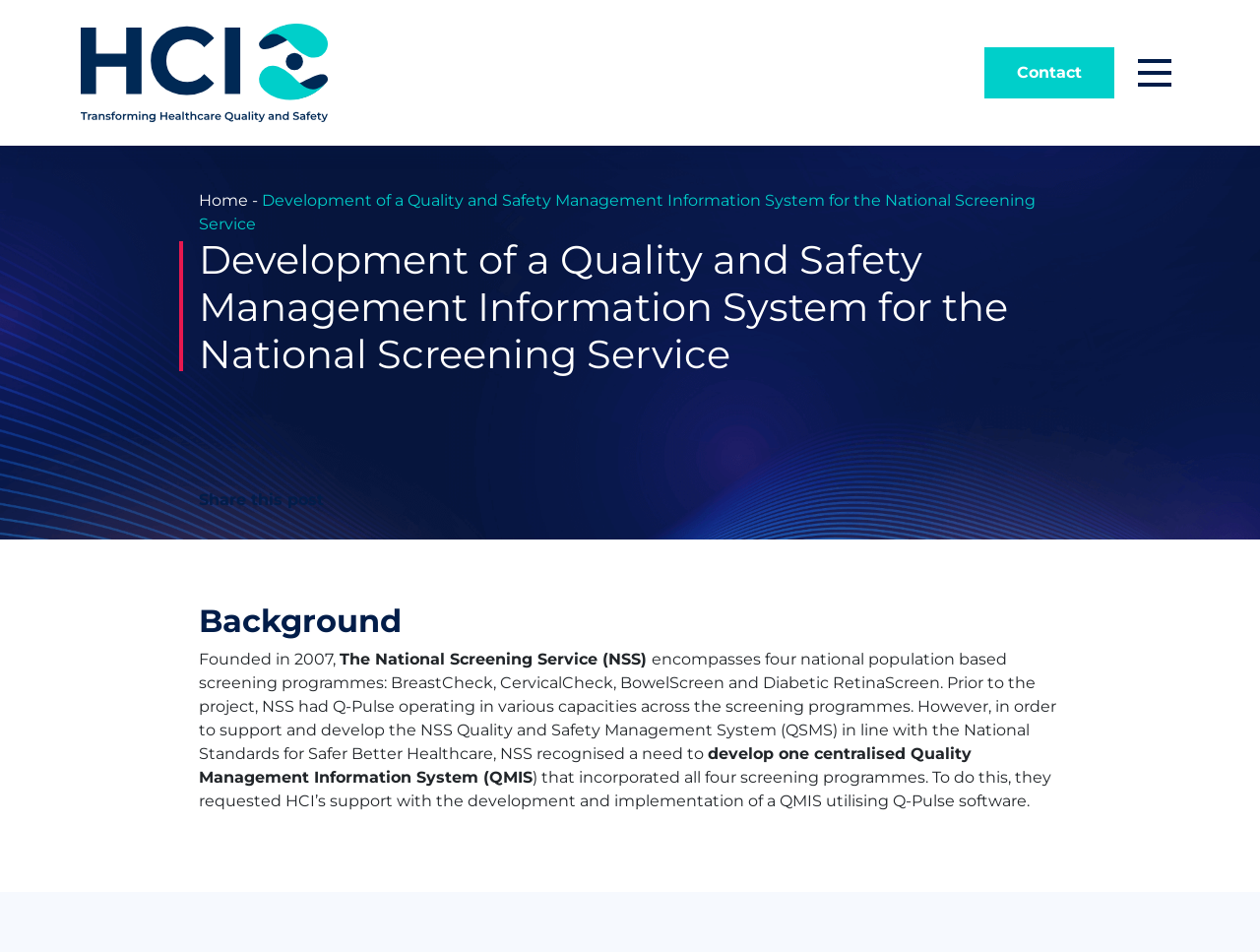What is the name of the software used for the Quality Management Information System?
Using the visual information, respond with a single word or phrase.

Q-Pulse